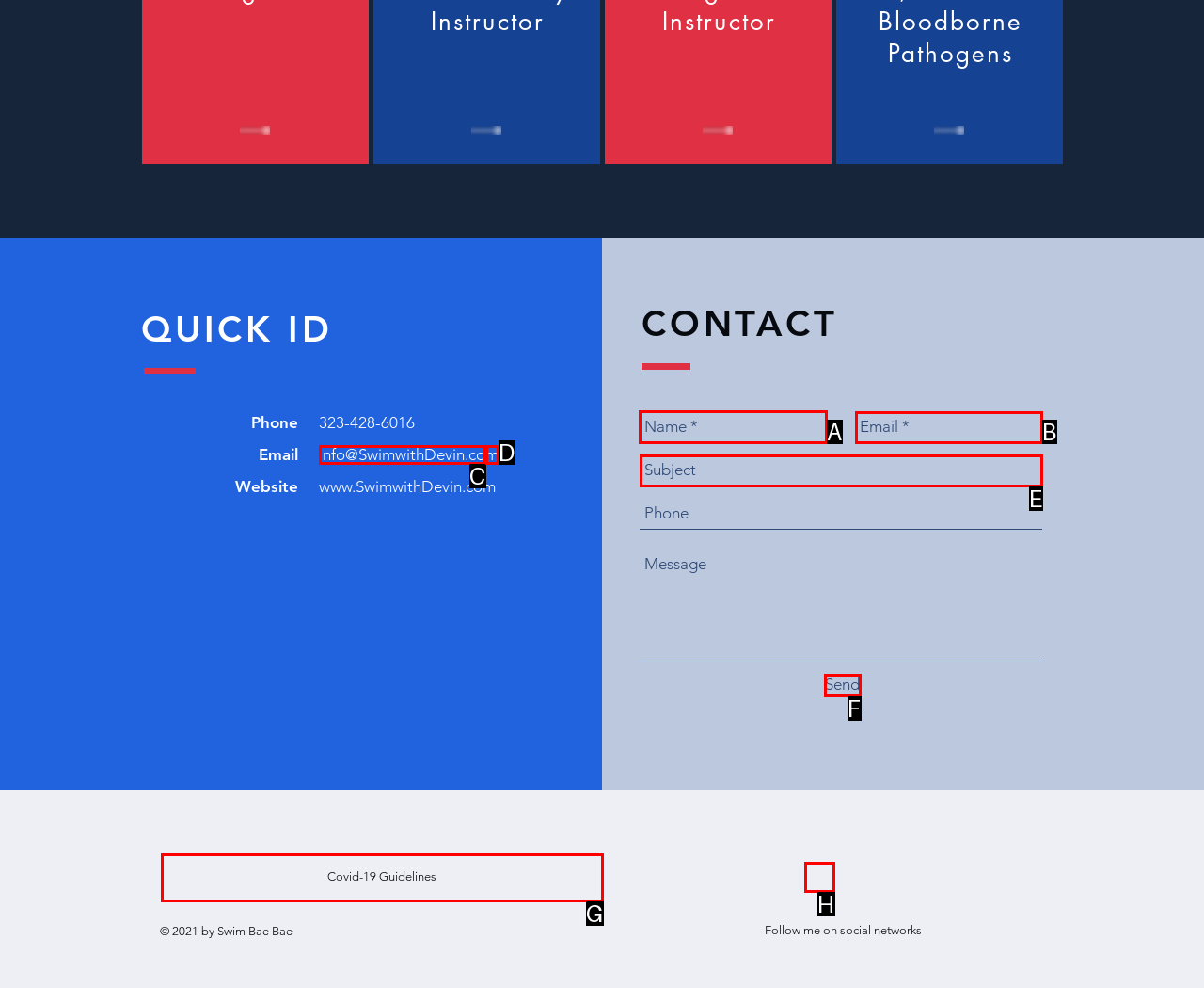Tell me which one HTML element I should click to complete the following task: Enter your name Answer with the option's letter from the given choices directly.

A